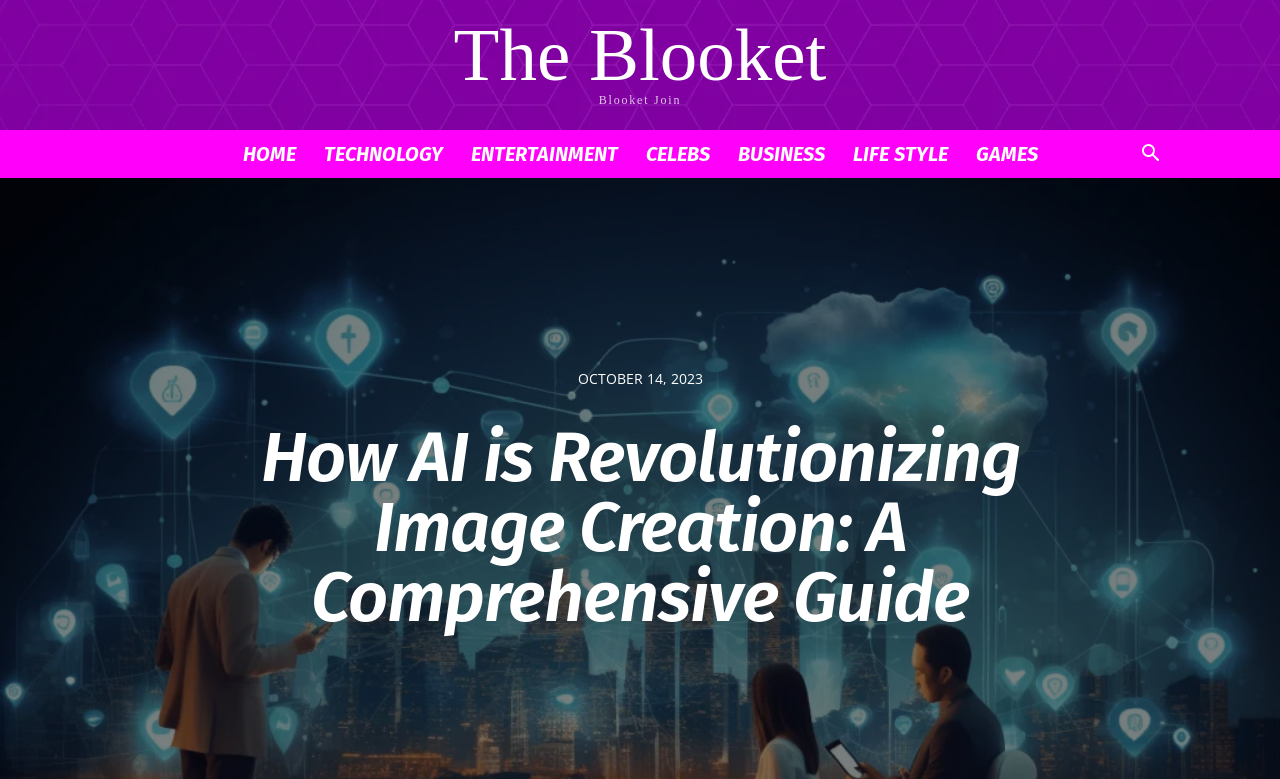What is the relationship between the 'The Blooket Blooket Join' link and the main content?
Based on the image, answer the question with a single word or brief phrase.

Unrelated